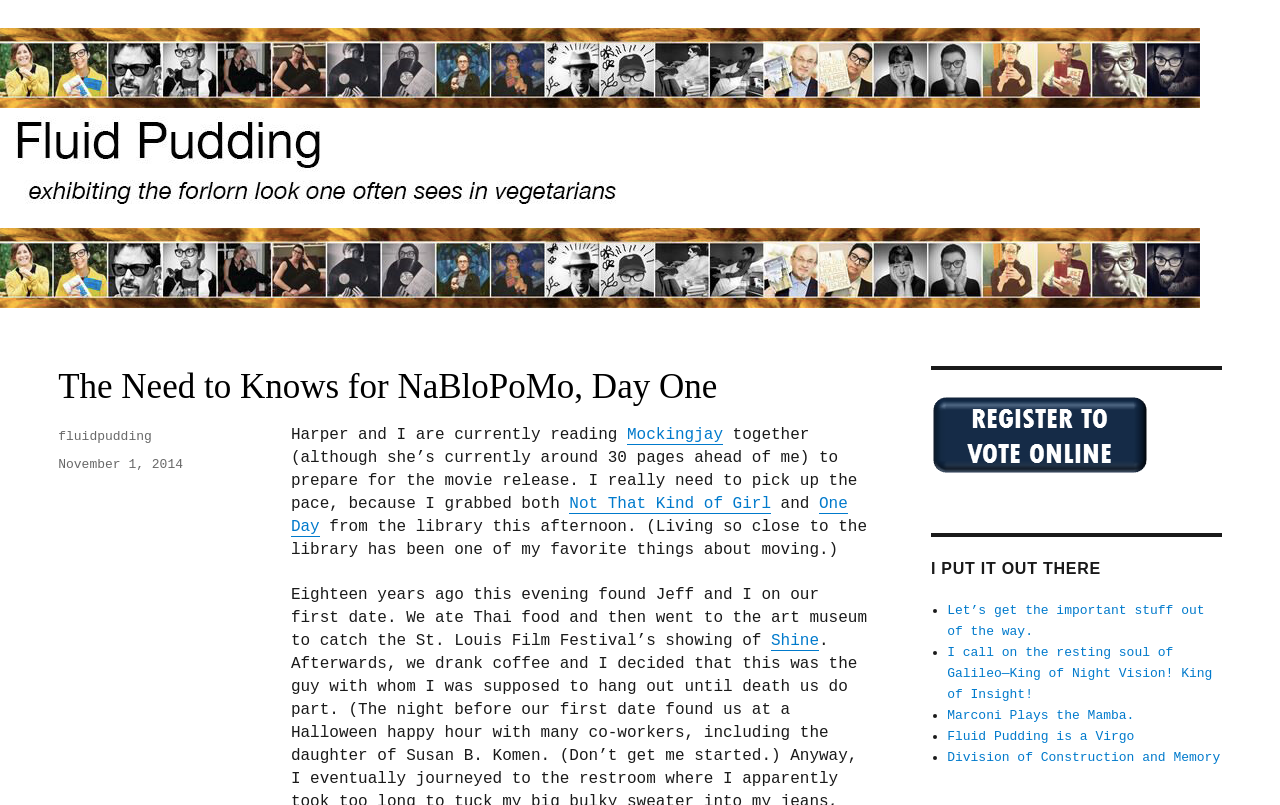What is the name of the festival mentioned in the blog post?
Give a single word or phrase as your answer by examining the image.

St. Louis Film Festival